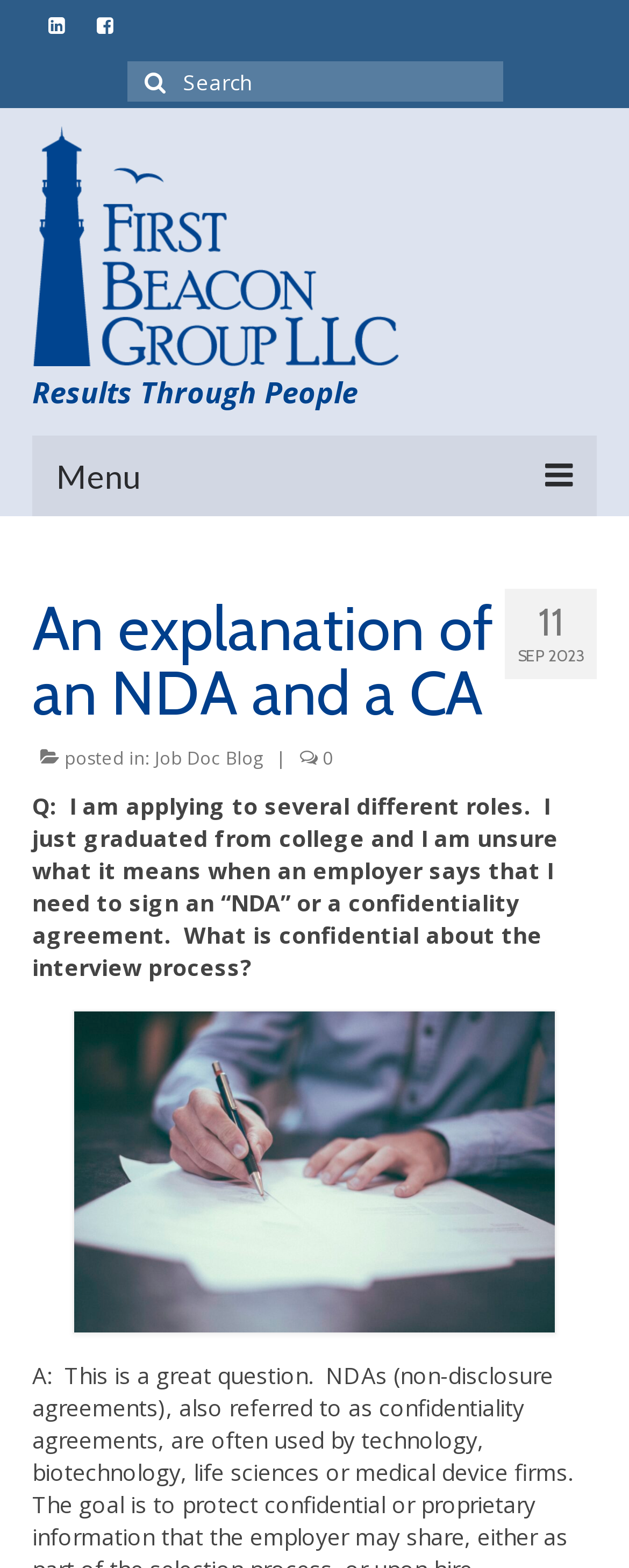How many links are in the main menu?
Look at the webpage screenshot and answer the question with a detailed explanation.

The main menu is located at the top of the webpage, and it contains links to 'Home', 'What We Do', 'How We Do It', 'Experience Counts', and 'Client Success Stories'. Therefore, there are 5 links in the main menu.